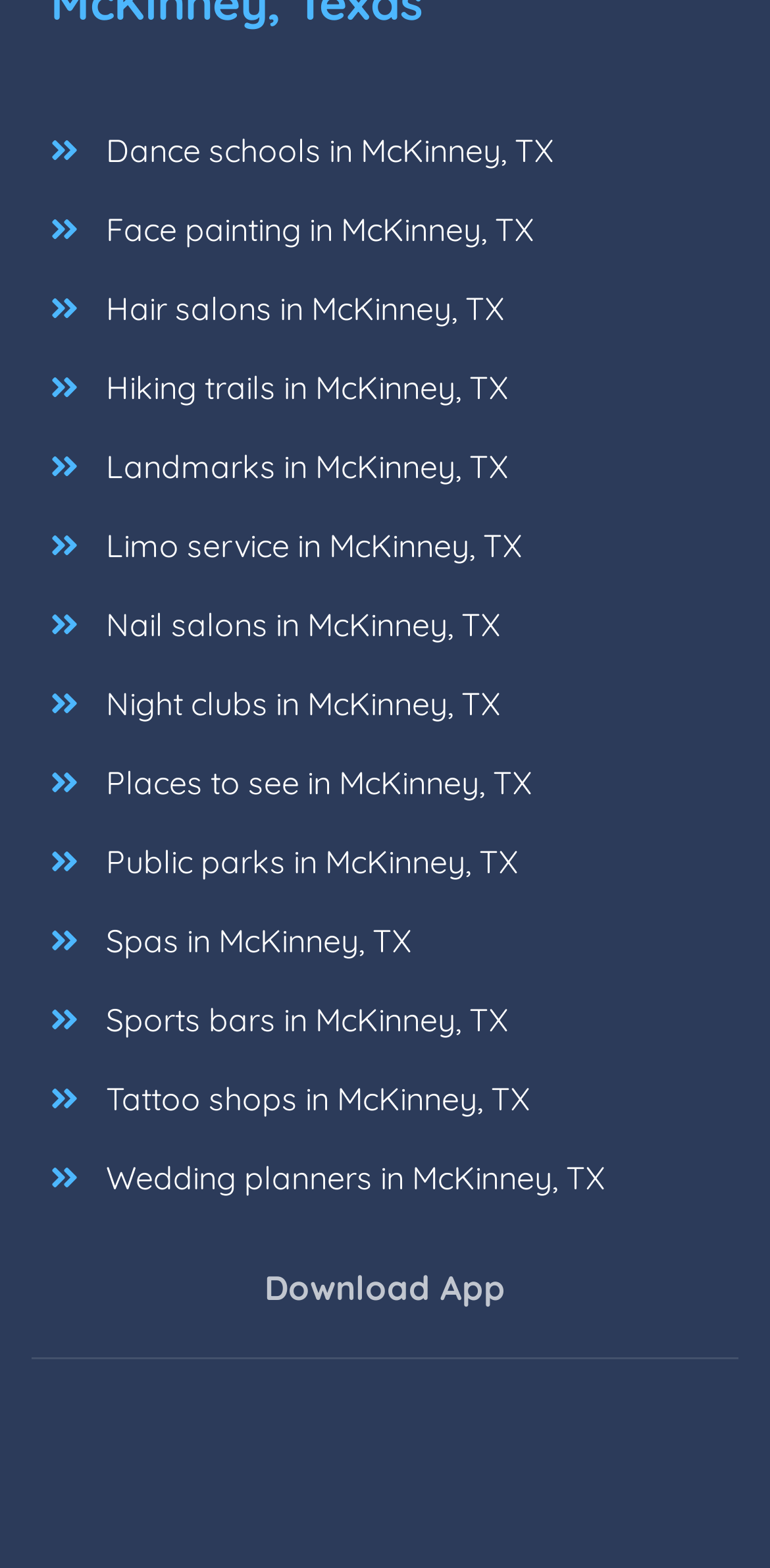What is the location associated with the links on the webpage?
Based on the visual content, answer with a single word or a brief phrase.

McKinney, TX